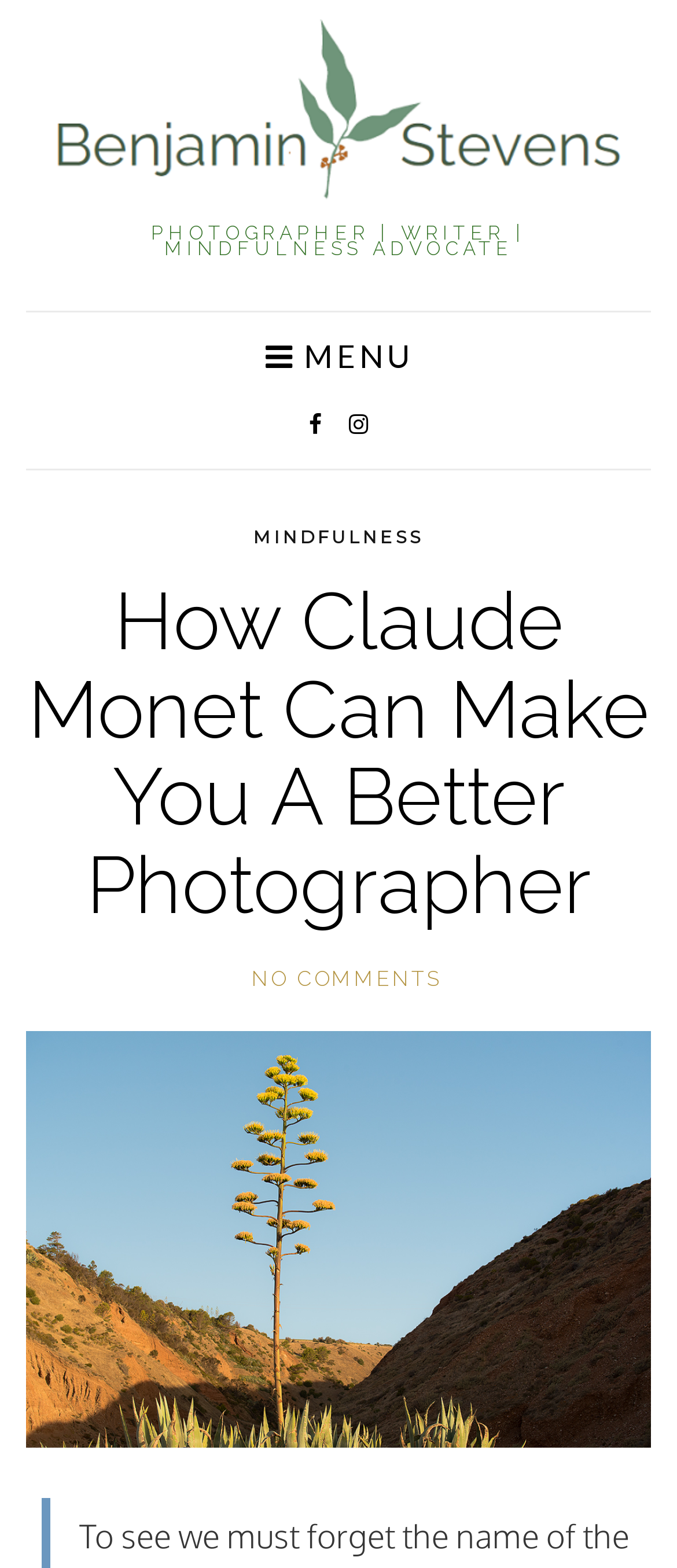Is there any comment on the article?
Provide a detailed answer to the question using information from the image.

I inferred this answer by looking at the link 'NO COMMENTS' which is located below the article title.